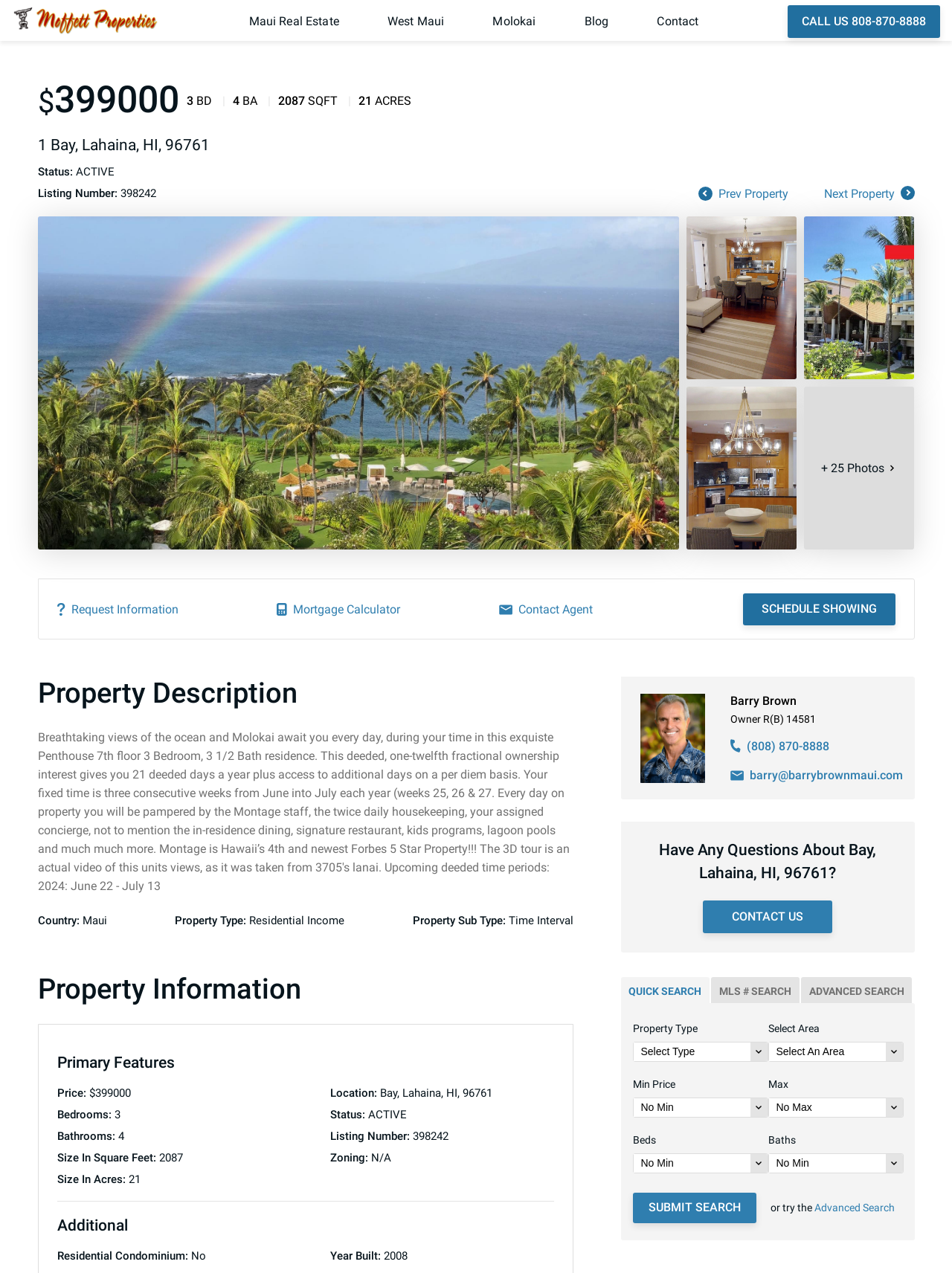Give a detailed overview of the webpage's appearance and contents.

This webpage is a real estate listing for a penthouse property located in Lahaina, HI, with a stunning ocean view. At the top of the page, there is a logo of Moffett Properties, followed by a navigation menu with links to Maui Real Estate, West Maui, Molokai, Blog, and Contact. On the right side of the navigation menu, there is a call-to-action button with a phone number.

Below the navigation menu, there is a section displaying the property's details, including its price, number of bedrooms and bathrooms, square footage, and acreage. This section also includes a heading with the property's address and a status indicator showing that the property is active.

To the right of the property details section, there are four images of the property, arranged in a 2x2 grid. Below the images, there is a link to request more information, a mortgage calculator, and a contact agent button.

Further down the page, there is a section with a heading "Property Description" followed by a brief description of the property. This section is followed by a "Property Information" section, which includes details such as the property type, sub-type, and features.

The page also includes a "Primary Features" section, which lists the property's price, number of bedrooms and bathrooms, square footage, and acreage. Below this section, there is a "Location" section displaying the property's address, and a "Status" section showing that the property is active.

Additionally, the page includes a section with the agent's information, including their name, photo, and contact details. There is also a link to schedule a showing and a navigation link to view previous or next properties.

Throughout the page, there are various buttons and links to facilitate the user's interaction with the property listing.